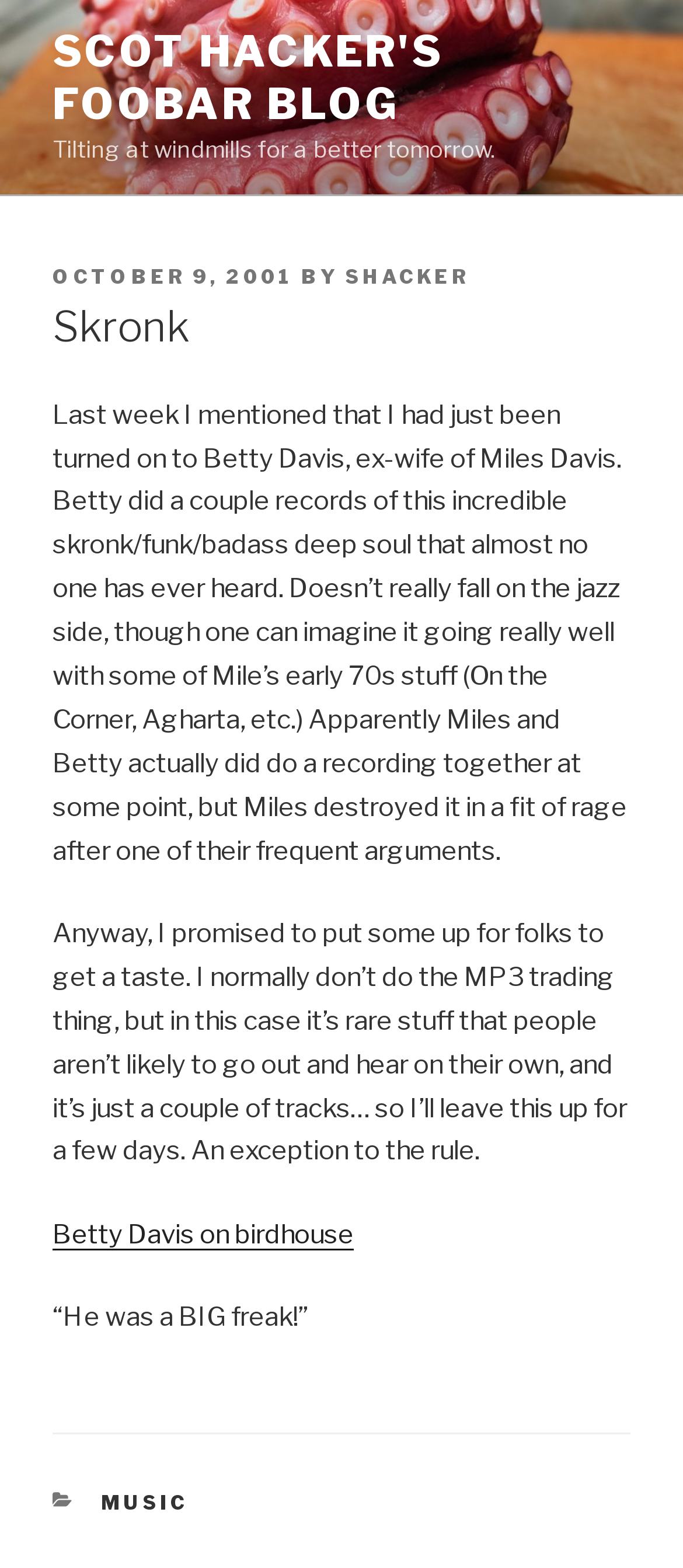Write a detailed summary of the webpage, including text, images, and layout.

The webpage is a blog post titled "Skronk" on Scot Hacker's Foobar Blog. At the top, there is a link to the blog's homepage with the title "SCOT HACKER'S FOOBAR BLOG". Below it, there is a static text "Tilting at windmills for a better tomorrow." which serves as a tagline or motto for the blog.

The main content of the blog post is divided into several sections. The first section is a header area that contains the post's metadata, including the date "OCTOBER 9, 2001" and the author "SHACKER". The title of the post "Skronk" is displayed prominently in this section.

The main body of the post consists of two paragraphs of text. The first paragraph discusses the music of Betty Davis, the ex-wife of Miles Davis, and how it is a unique blend of skronk, funk, and deep soul. The second paragraph mentions that the author will be sharing some of Betty Davis' music, which is rare and not well-known, and that it will be available for a limited time.

Below the main text, there is a link to "Betty Davis on birdhouse" and a quote "“He was a BIG freak!”". At the bottom of the page, there is a section labeled "CATEGORIES" with a link to the "MUSIC" category.

Overall, the webpage is a blog post about music, specifically the music of Betty Davis, and includes links to related content and categories.